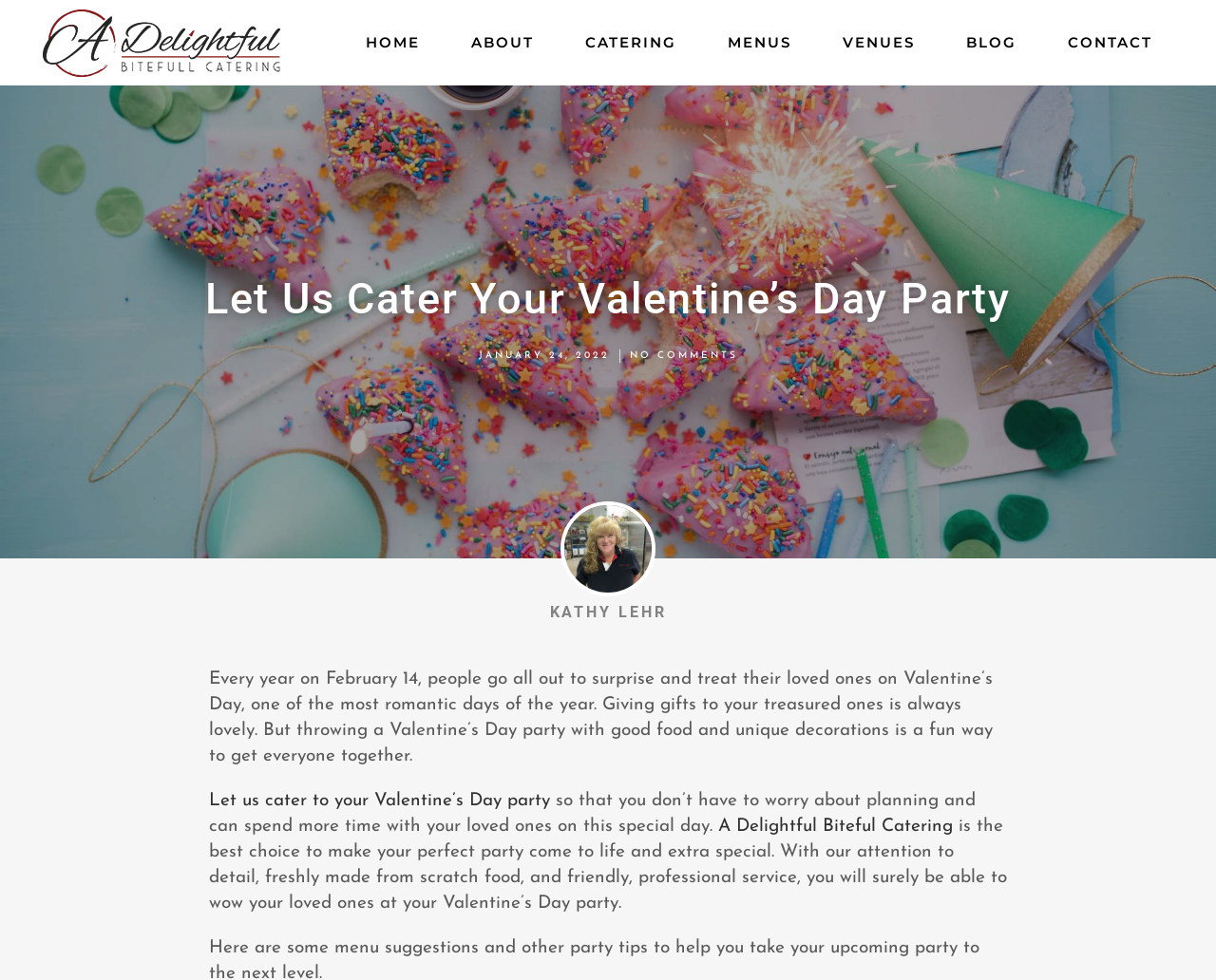Give a detailed account of the webpage, highlighting key information.

The webpage is about Valentine's Day party catering services offered by Bitefull Catering. At the top left corner, there are multiple instances of the company's logo. Below the logos, there is a navigation menu with links to different sections of the website, including HOME, ABOUT, CATERING, MENUS, VENUES, BLOG, and CONTACT.

The main content of the webpage starts with a heading that reads "Let Us Cater Your Valentine’s Day Party". Below the heading, there is a link to a blog post dated January 24, 2022, with a timestamp and a comment count. Next to the blog post link, there is an image of a person, Kathy Lehr, with a heading above it.

The main text of the webpage describes the importance of Valentine's Day and how throwing a party with good food and unique decorations can be a fun way to celebrate. It then introduces Bitefull Catering as a solution to help plan the party, so that the host can focus on spending time with their loved ones. The text highlights the company's attention to detail, freshly made food, and friendly service as reasons why they are the best choice for catering.

There are several calls-to-action on the webpage, including a link to let Bitefull Catering handle the party planning, a link to the company's website, and a "Call Now!" button with a phone number. Additionally, there are links to the company's policies and social media profiles at the bottom of the page.